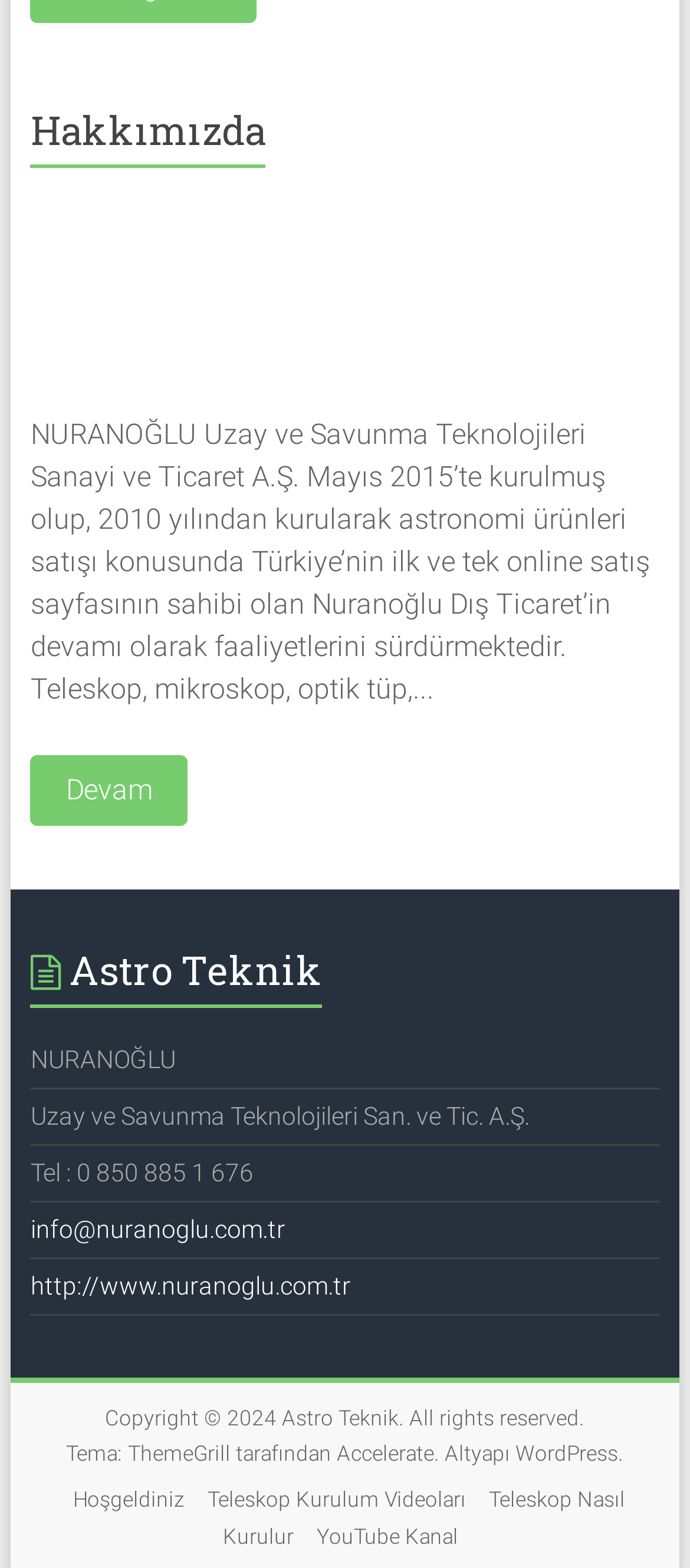Answer the question using only a single word or phrase: 
What is the year of copyright?

2024